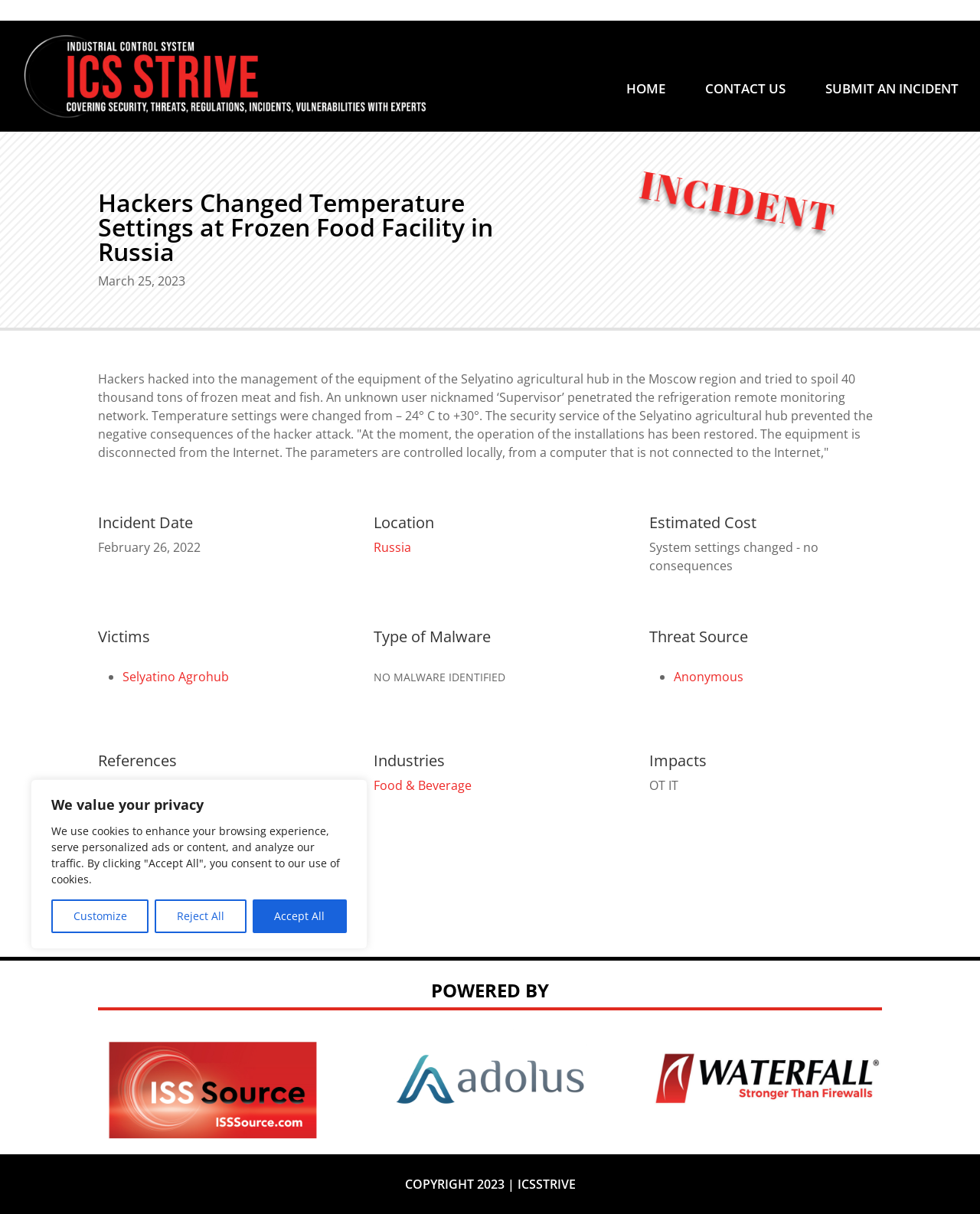Please locate the bounding box coordinates of the region I need to click to follow this instruction: "Click the ISSSource link".

[0.1, 0.94, 0.337, 0.954]